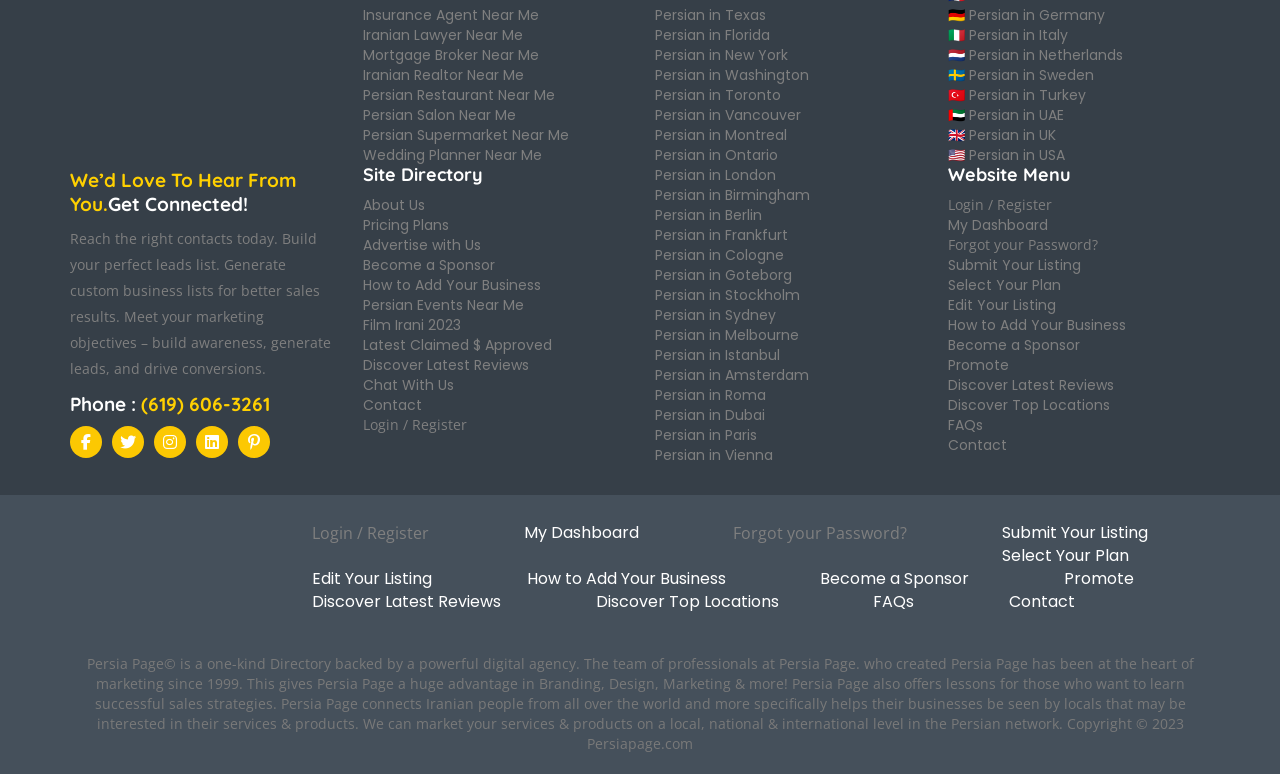From the webpage screenshot, predict the bounding box coordinates (top-left x, top-left y, bottom-right x, bottom-right y) for the UI element described here: Diversity & Inclusion

None